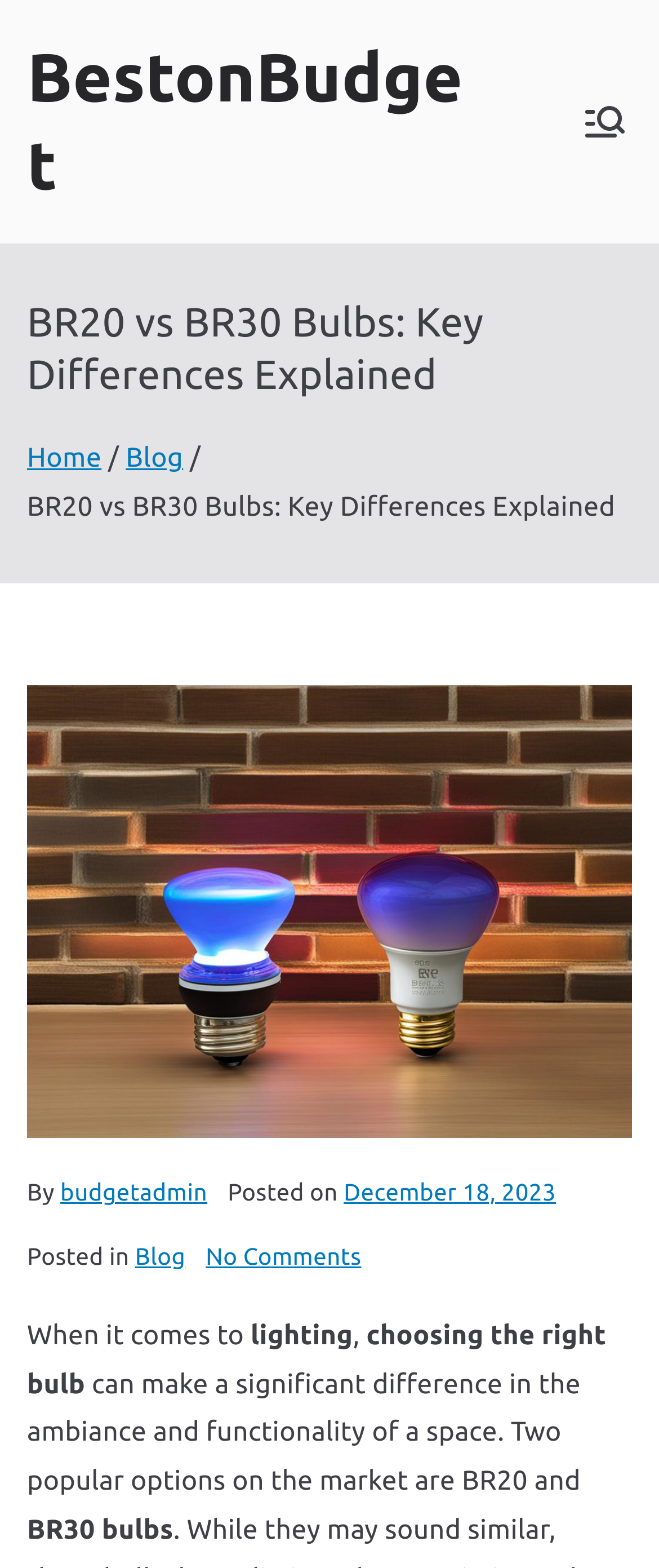What is the name of the website?
Refer to the image and provide a concise answer in one word or phrase.

BestonBudget